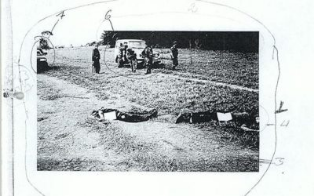Examine the image and give a thorough answer to the following question:
What is the context of the image related to?

The context of the image is related to discussions surrounding human rights violations and extrajudicial executions in Colombia, highlighting the importance of thorough investigations and accountability, as emphasized in the accompanying reports by FIDH and CCEEU.